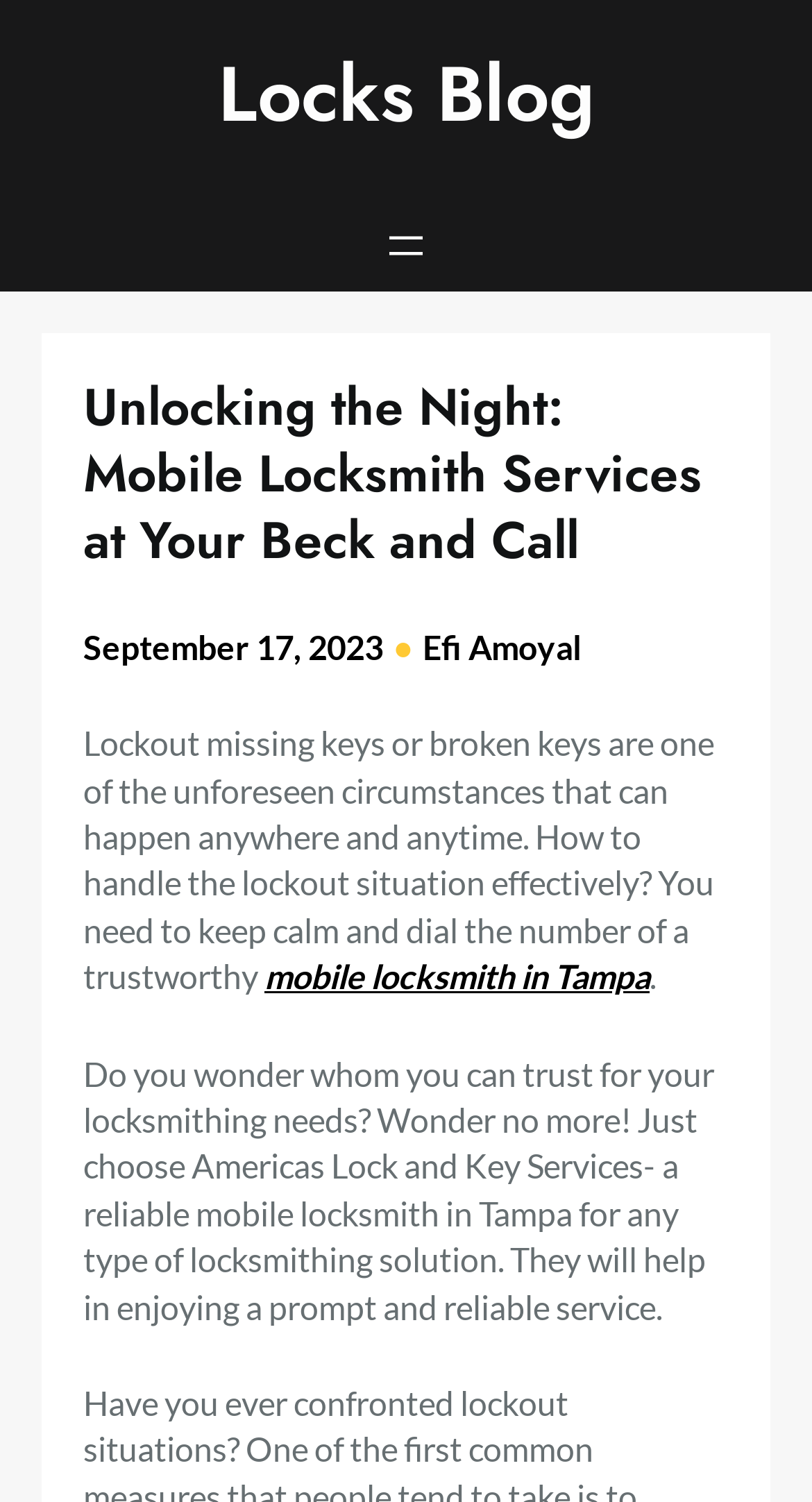Summarize the webpage in an elaborate manner.

The webpage is about Americas Lock and Key Services, a 24/7 mobile locksmith in Tampa. At the top, there is a heading "Locks Blog" with a link to it. Next to it, there is an "Open menu" button. Below these elements, there is a prominent heading "Unlocking the Night: Mobile Locksmith Services at Your Beck and Call". 

Under this heading, there is a blog post with a timestamp "September 17, 2023" and the author's name "Efi Amoyal". The blog post discusses how to handle lockout situations effectively, emphasizing the importance of staying calm and calling a trustworthy mobile locksmith in Tampa. The text also recommends Americas Lock and Key Services as a reliable option for locksmithing needs, providing prompt and reliable service.